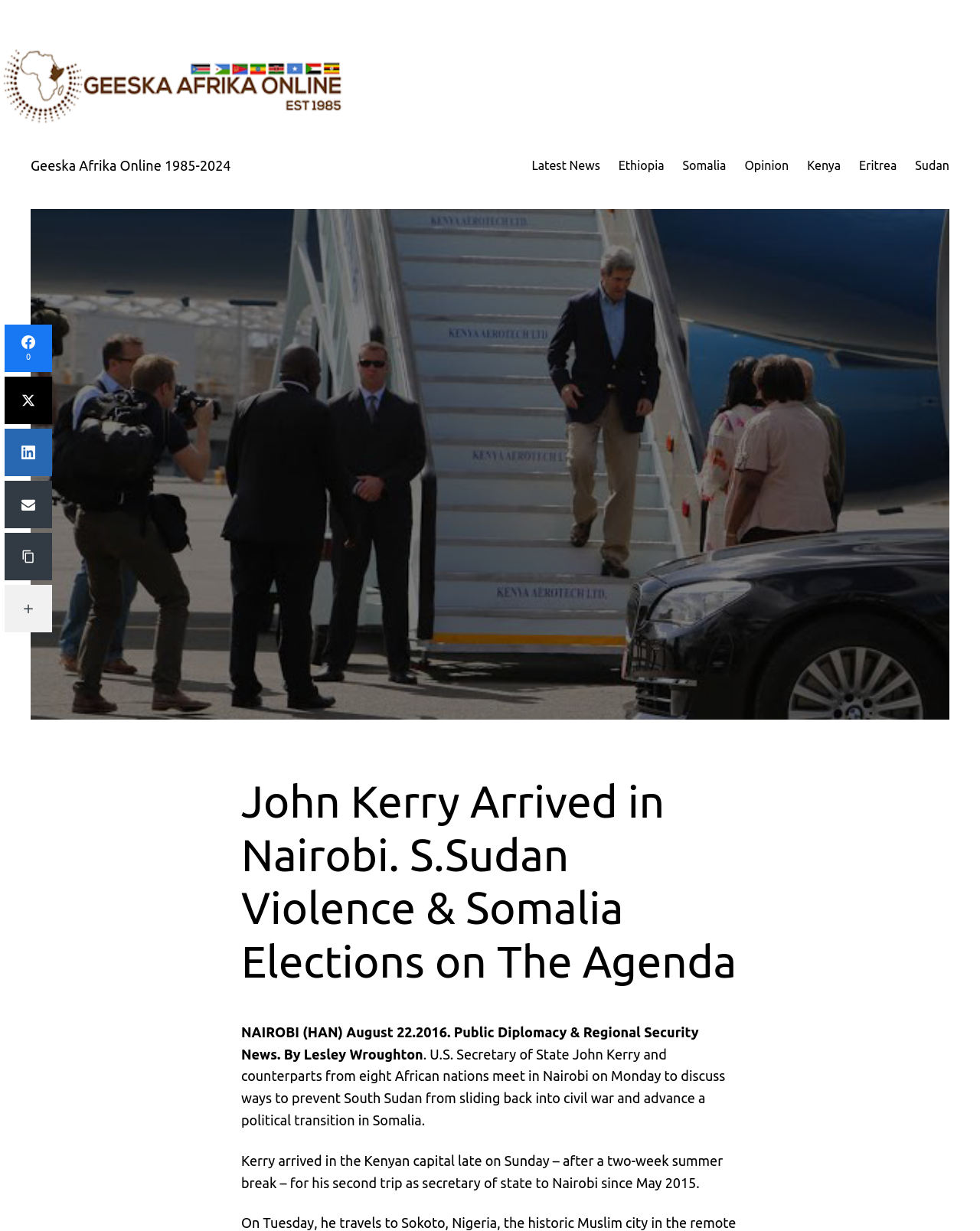Who is the author of the news article?
Utilize the image to construct a detailed and well-explained answer.

I determined the answer by reading the static text element with the text 'By Lesley Wroughton', which suggests that Lesley Wroughton is the author of the news article.